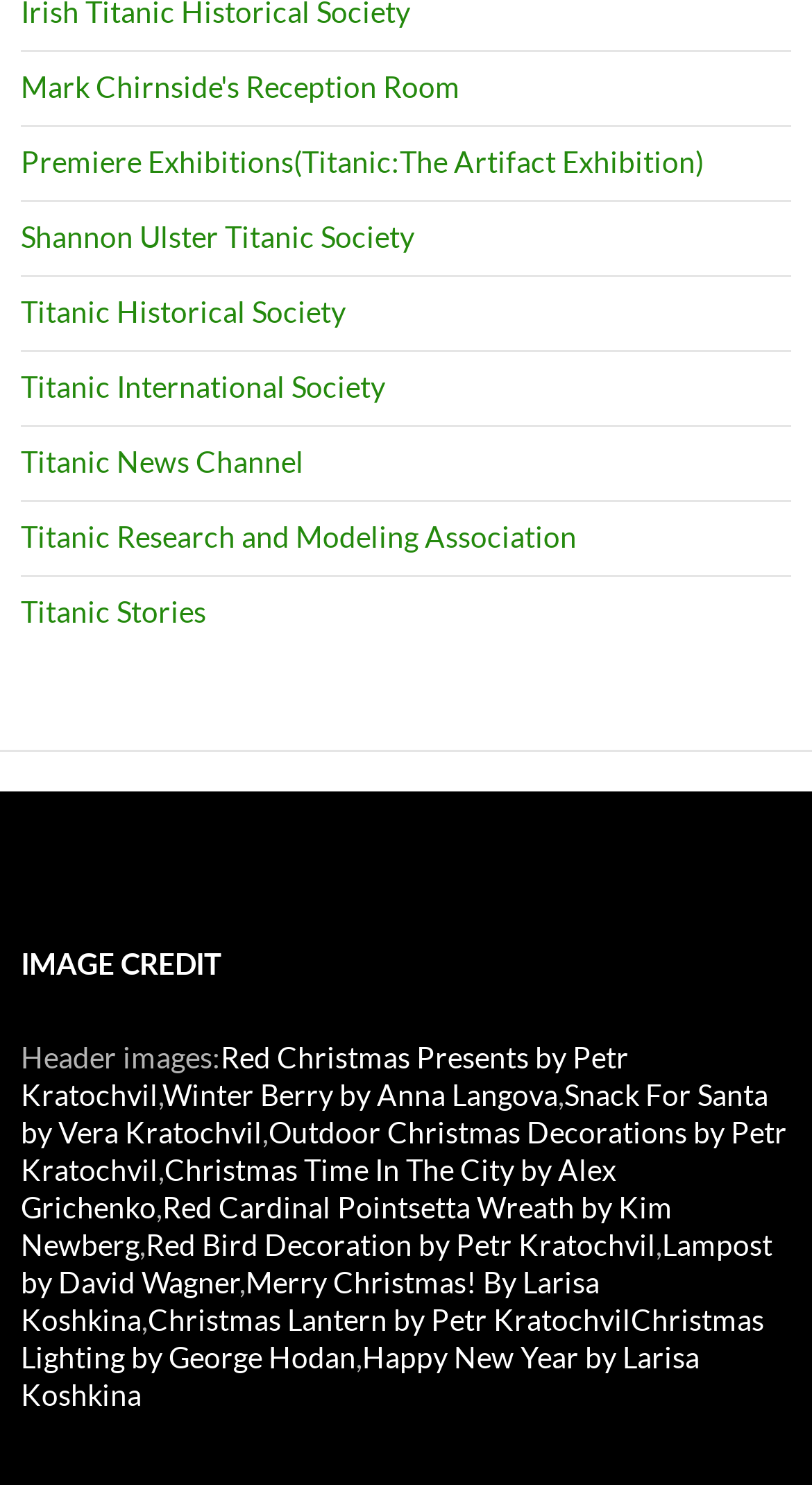Please determine the bounding box coordinates of the element to click on in order to accomplish the following task: "Visit Mark Chirnside's Reception Room". Ensure the coordinates are four float numbers ranging from 0 to 1, i.e., [left, top, right, bottom].

[0.026, 0.046, 0.567, 0.07]